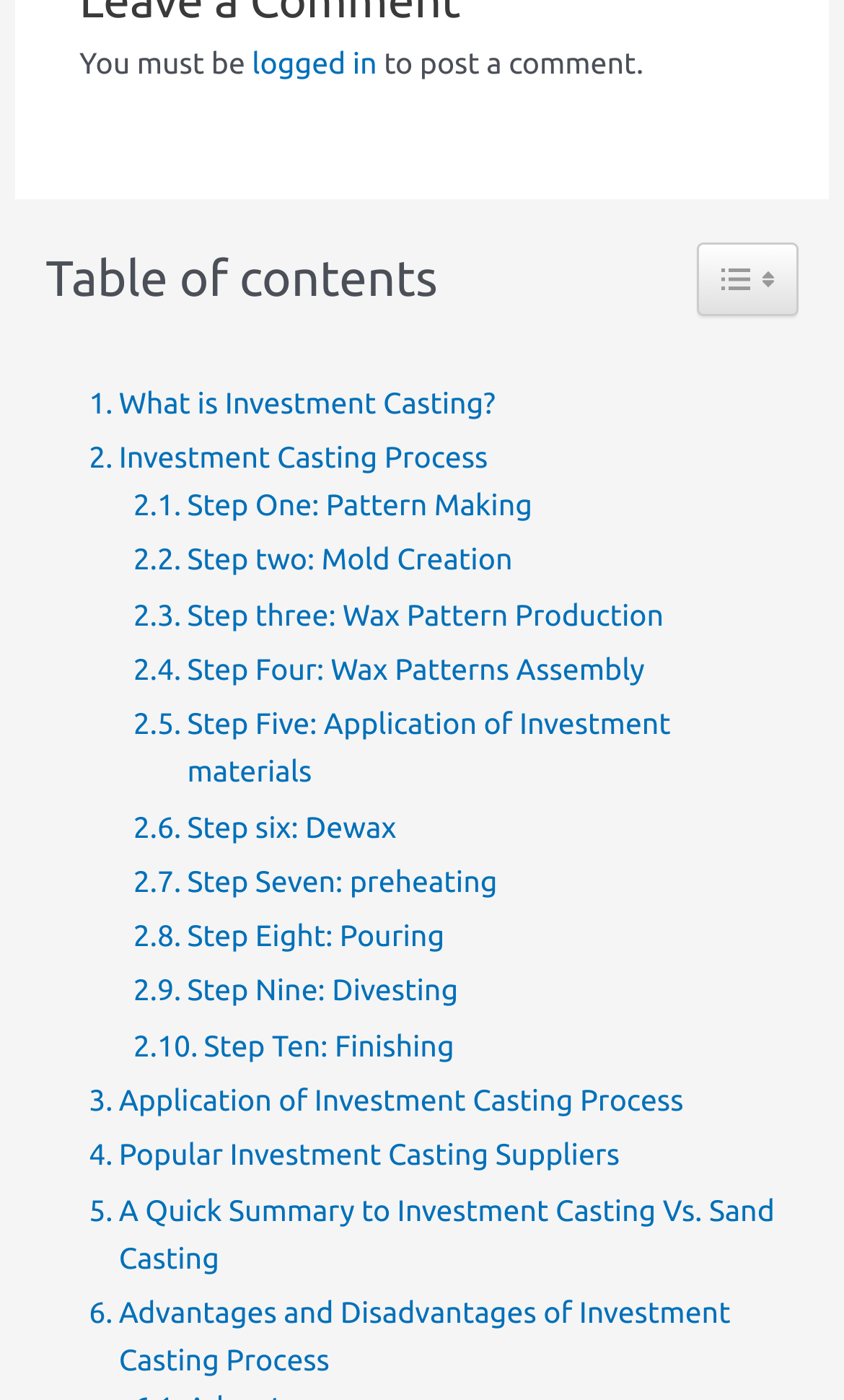Identify and provide the bounding box for the element described by: "Toggle Table of ContentToggle".

[0.826, 0.174, 0.946, 0.226]